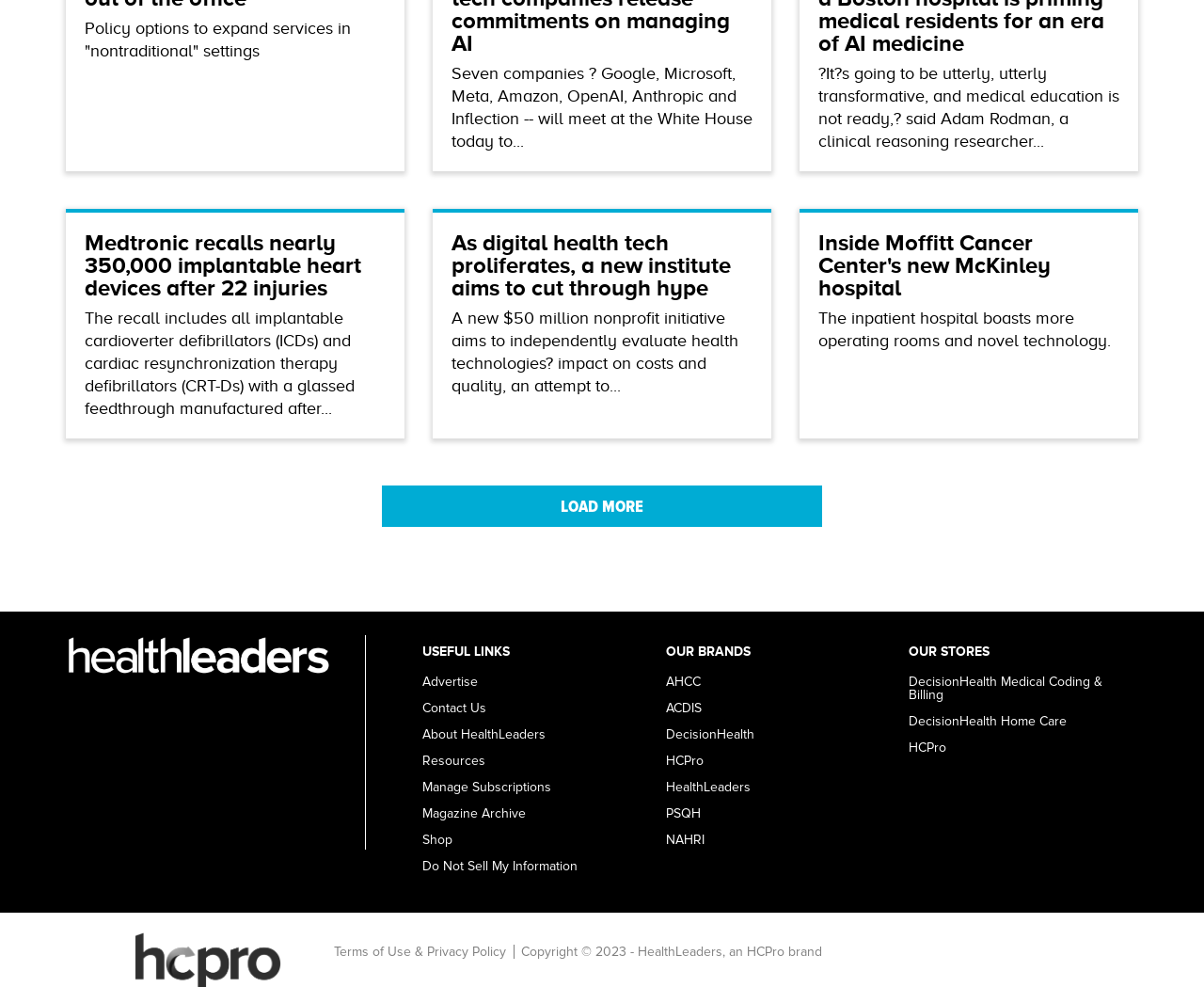Please provide a detailed answer to the question below by examining the image:
What is the purpose of the 'LOAD MORE' link?

Based on the context of the webpage, it appears that the 'LOAD MORE' link is intended to load more articles or news stories, allowing users to access additional content beyond what is initially displayed.